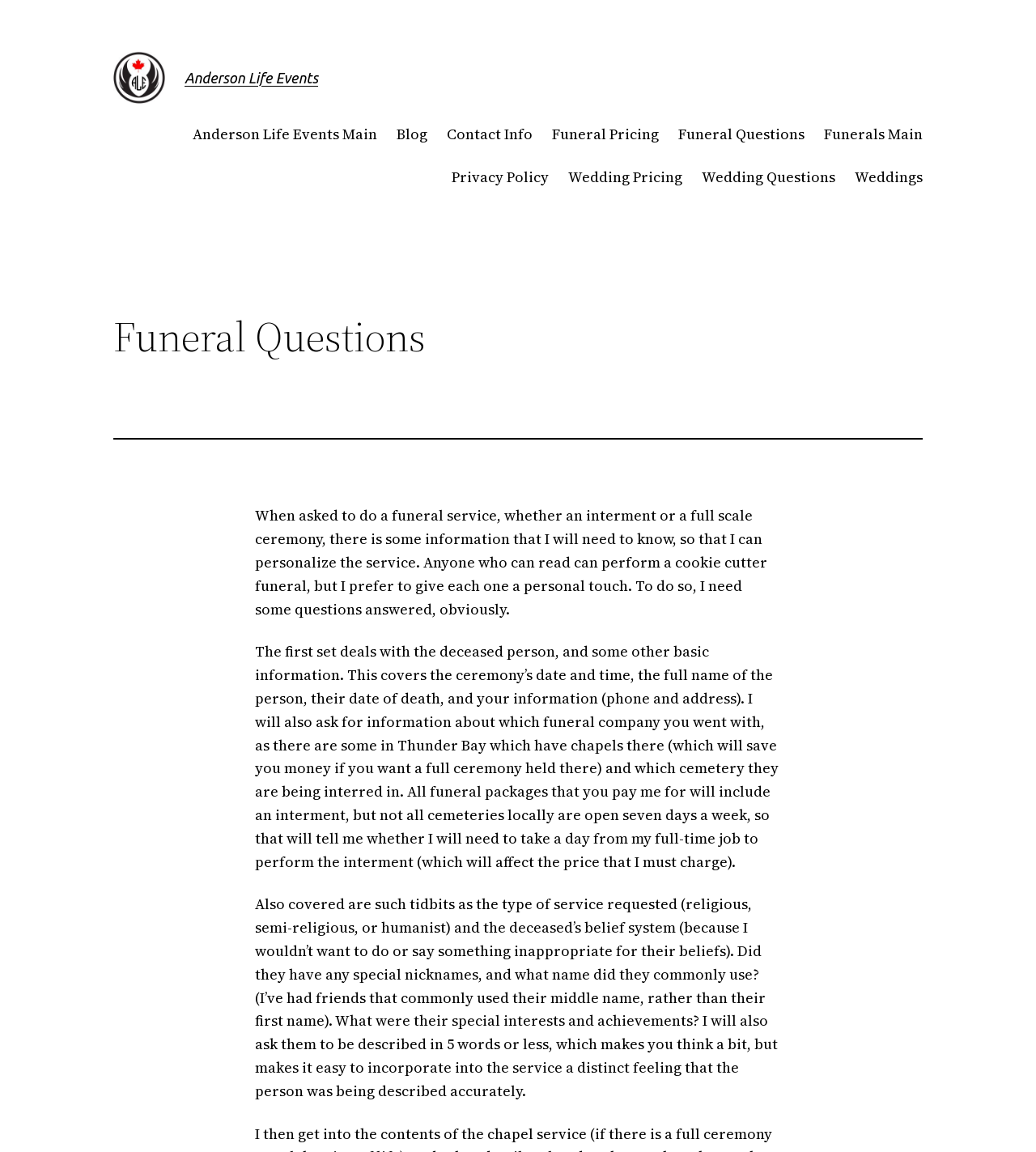Pinpoint the bounding box coordinates of the area that should be clicked to complete the following instruction: "Go to Funeral Pricing page". The coordinates must be given as four float numbers between 0 and 1, i.e., [left, top, right, bottom].

[0.533, 0.107, 0.636, 0.127]